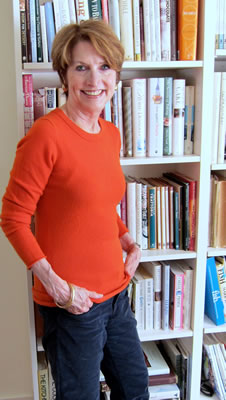Describe in detail everything you see in the image.

In this vibrant portrait, a smiling woman with short, stylish hair stands confidently in front of a well-stocked bookshelf. Dressed in a bright orange top, she exudes warmth and approachability, complemented by dark pants that provide a contrast to her lively shirt. The background, filled with numerous books of varying sizes and colors, reflects her passion for literature and food, hinting at her role as a food writer, cookbook author, and cooking teacher. This image captures the essence of creativity and culinary expertise, inviting viewers to explore the delightful world of cooking and storytelling she represents.